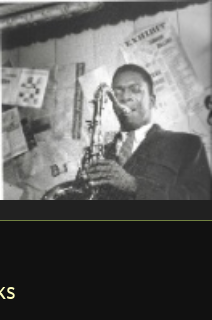Answer the question below with a single word or a brief phrase: 
What instrument is John Coltrane playing?

Saxophone